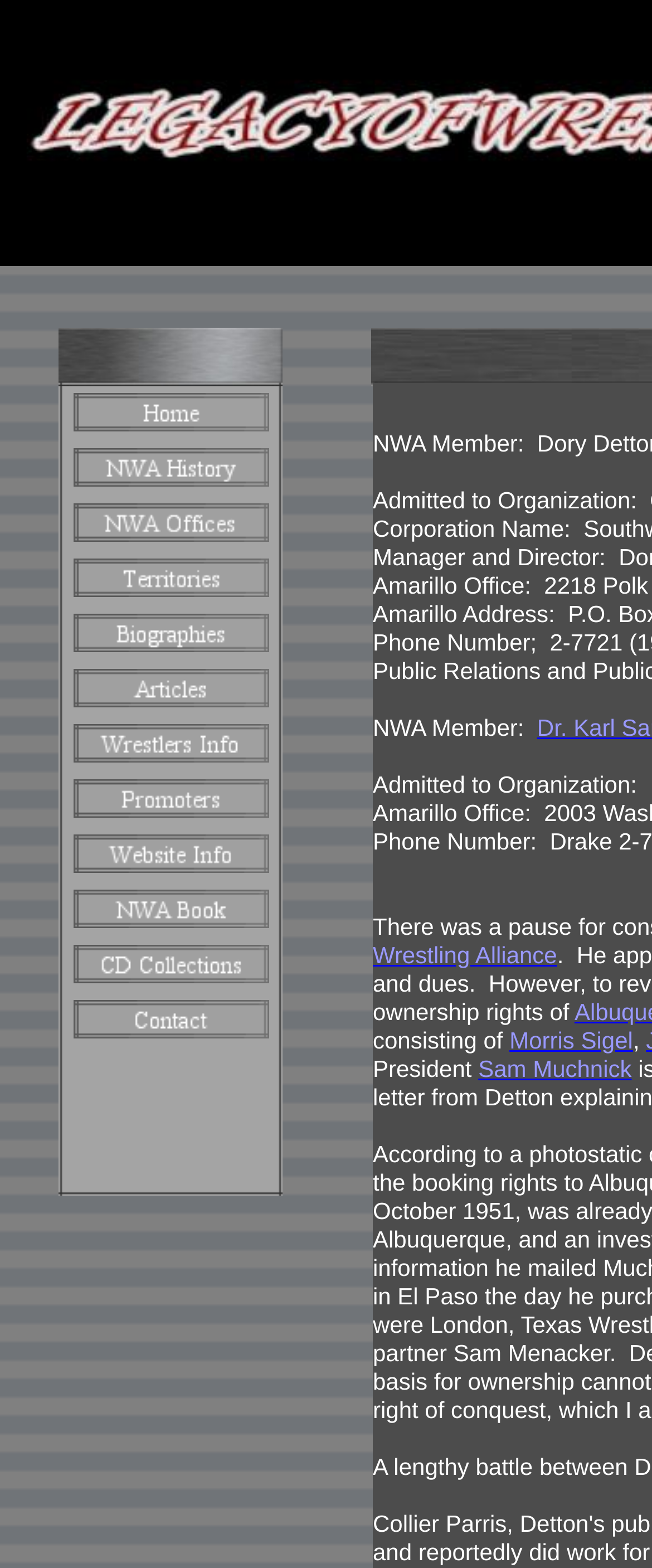Please identify the bounding box coordinates of the area that needs to be clicked to fulfill the following instruction: "Click the link in the third row of the table."

[0.113, 0.296, 0.413, 0.315]